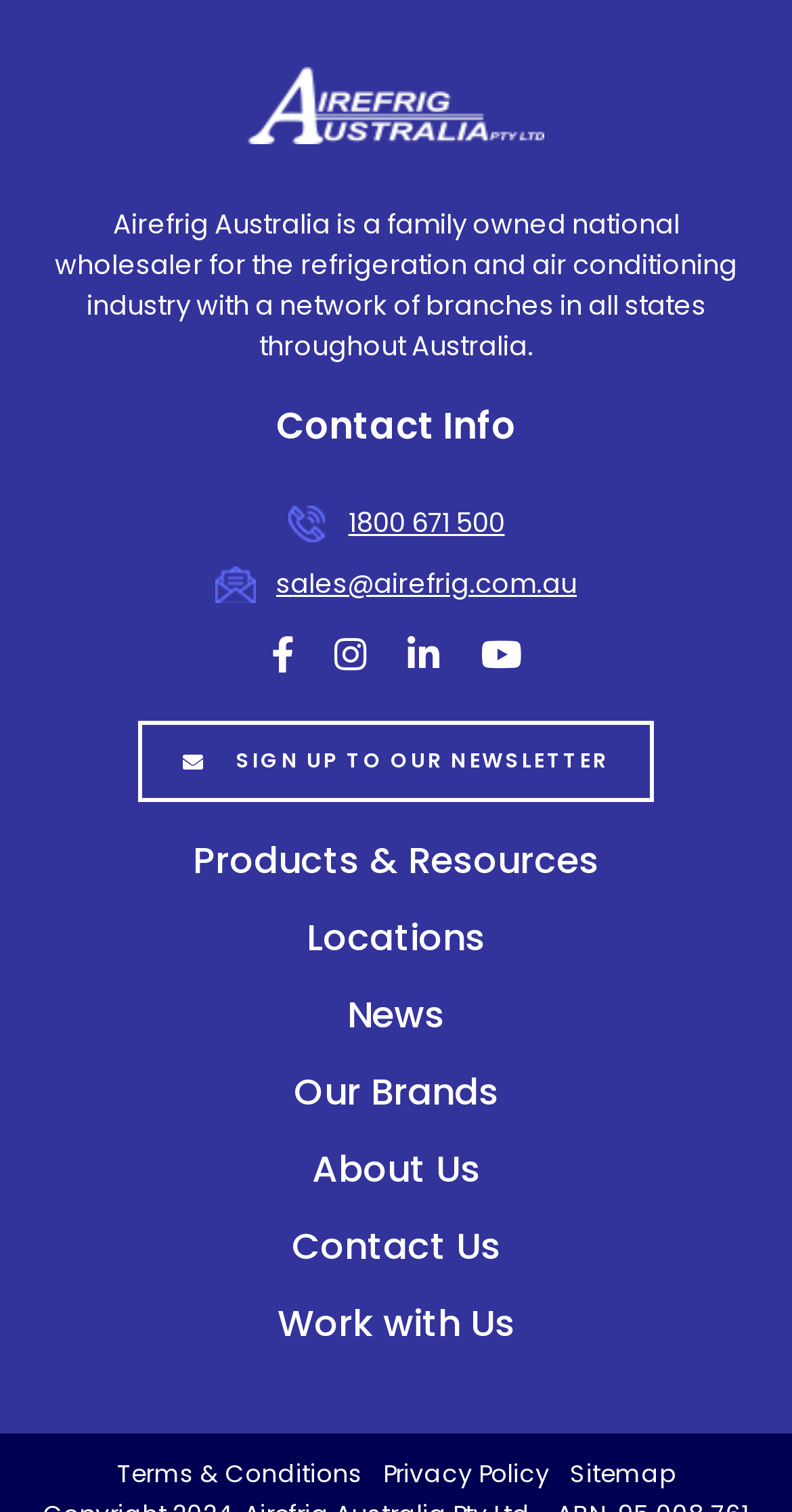Specify the bounding box coordinates of the element's area that should be clicked to execute the given instruction: "visit Airefrig Australia homepage". The coordinates should be four float numbers between 0 and 1, i.e., [left, top, right, bottom].

[0.051, 0.044, 0.949, 0.095]